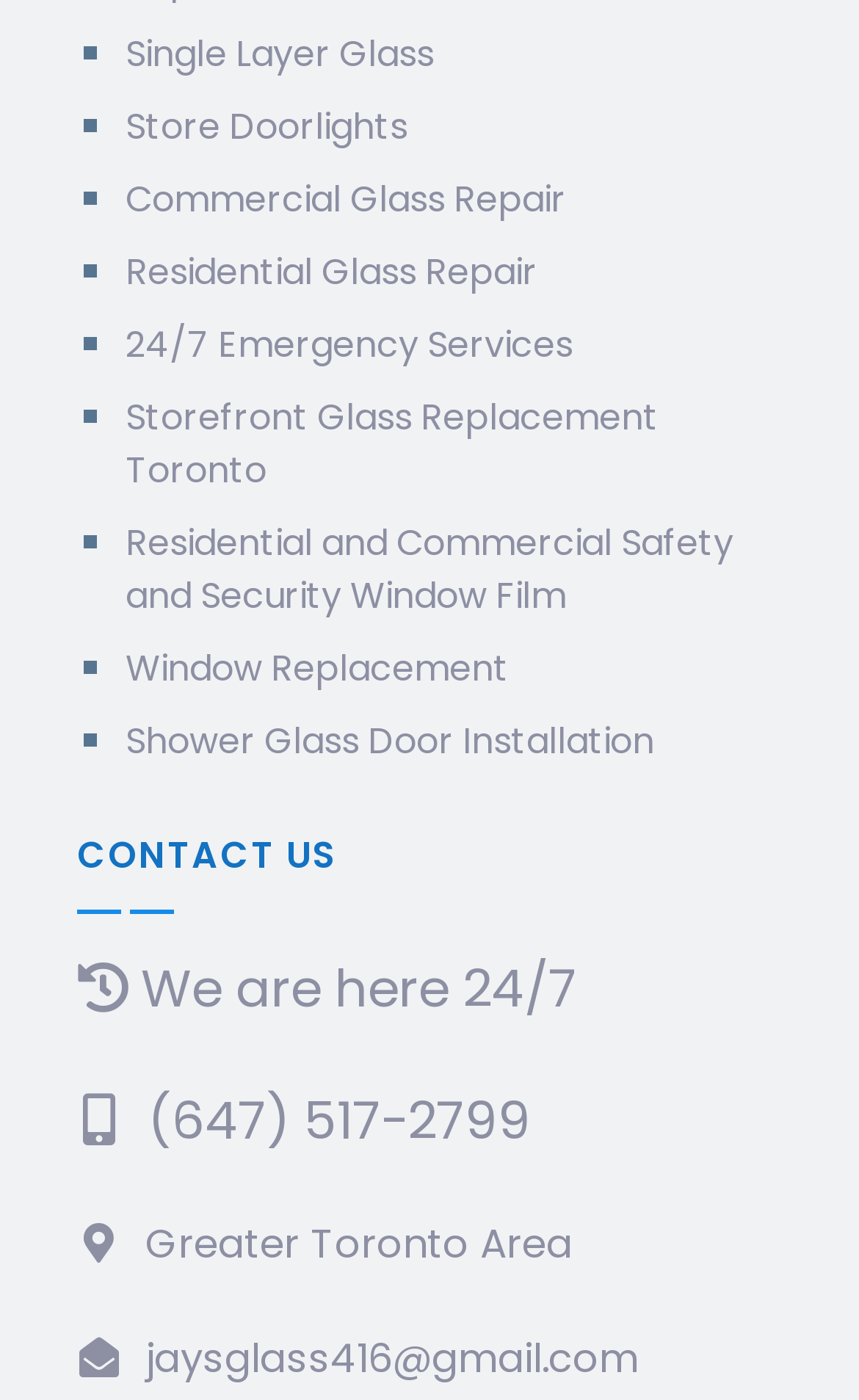Please study the image and answer the question comprehensively:
What is the last service listed?

The last link on the webpage is 'Shower Glass Door Installation', which suggests that it is the last service listed.